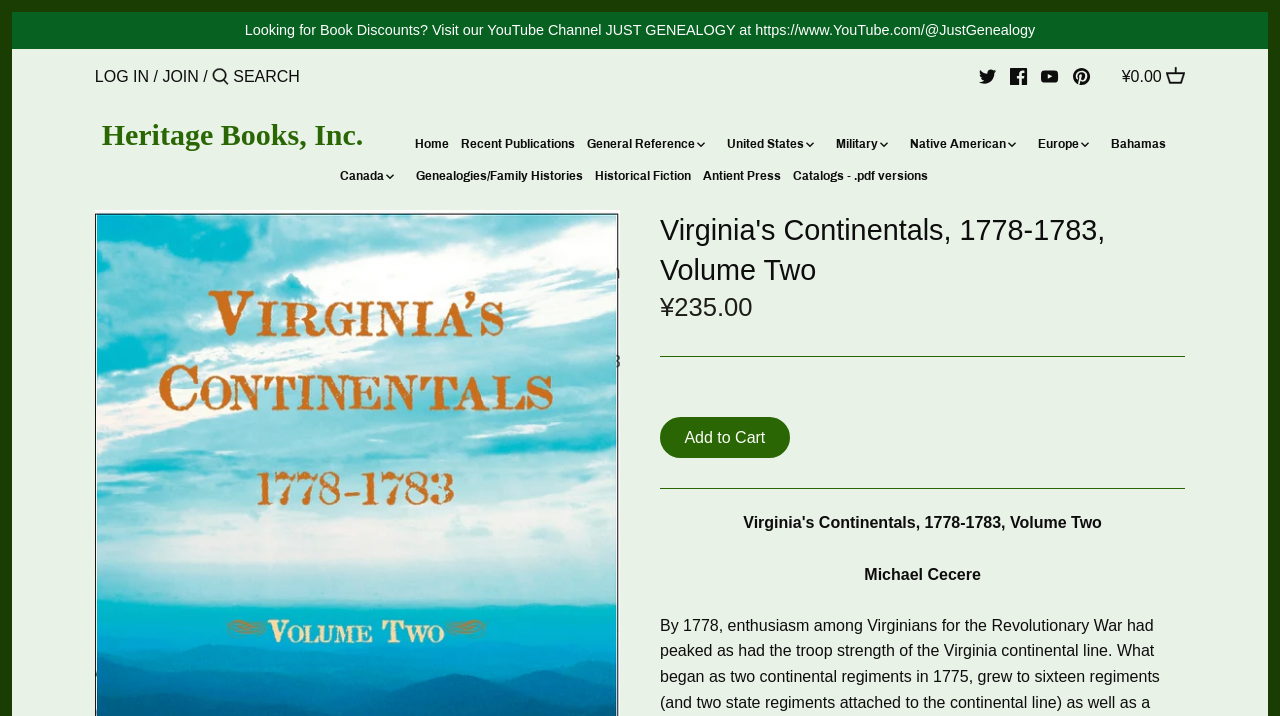What is the name of the company?
Using the information presented in the image, please offer a detailed response to the question.

The name of the company can be found on the webpage by looking at the top navigation bar. The company name is listed as 'Heritage Books, Inc.'.